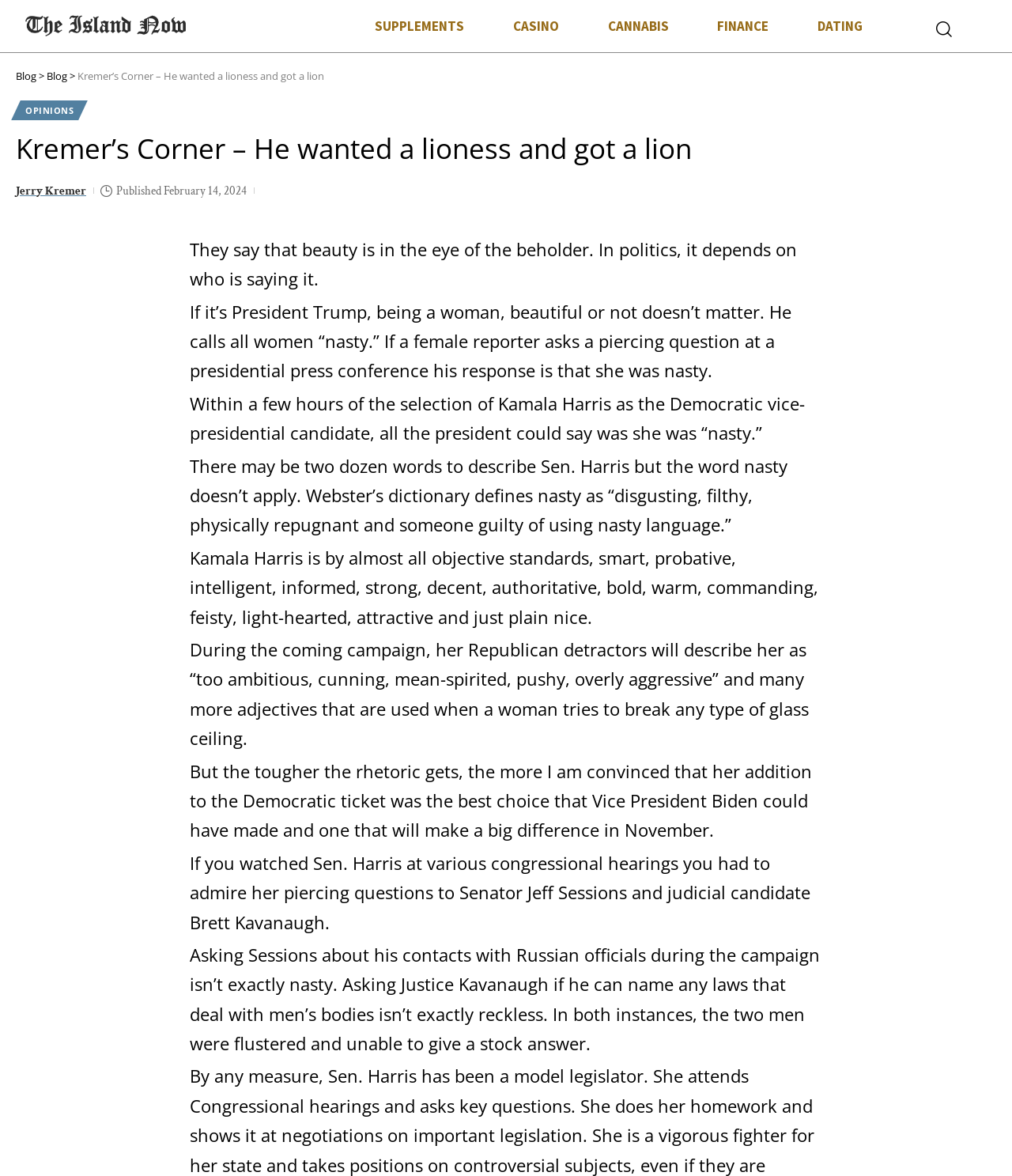Identify and provide the main heading of the webpage.

Kremer’s Corner – He wanted a lioness and got a lion